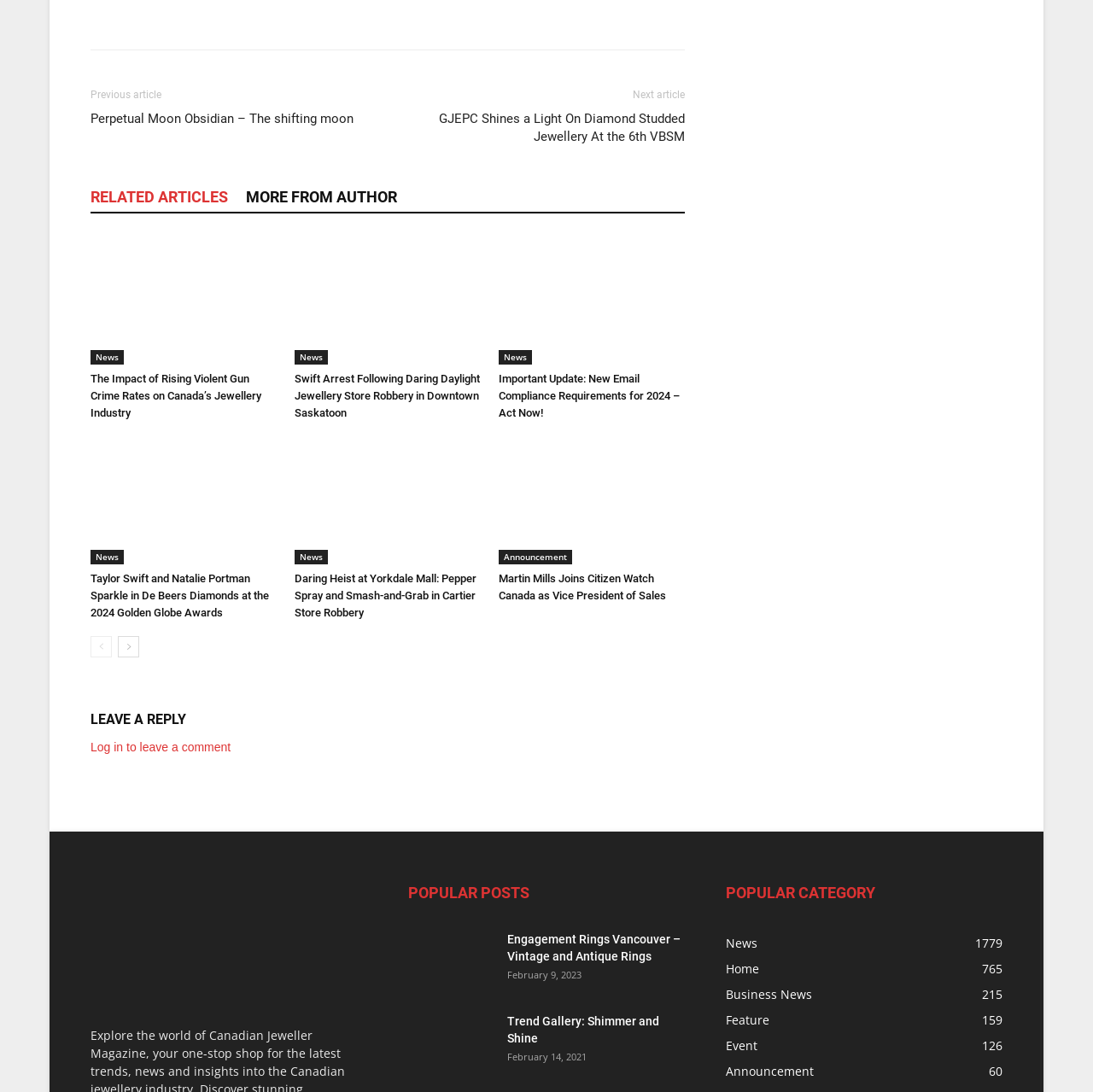How many categories are listed under 'POPULAR CATEGORY'?
Examine the image and provide an in-depth answer to the question.

I counted the number of links under the heading 'POPULAR CATEGORY' and found six links: 'News 1779', 'Home 765', 'Business News 215', 'Feature 159', 'Event 126', and 'Announcement 60'.